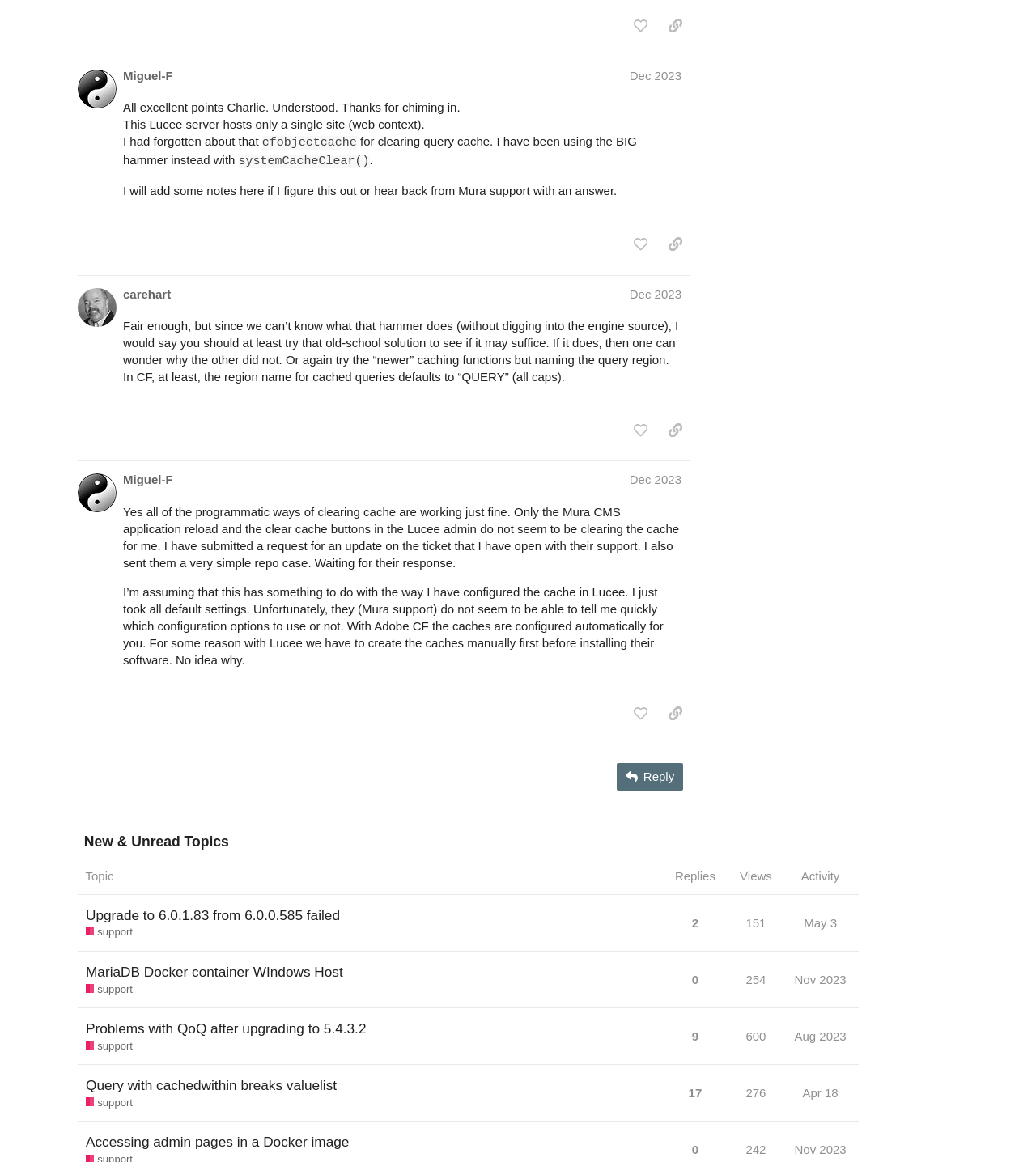Please mark the clickable region by giving the bounding box coordinates needed to complete this instruction: "view topic".

[0.075, 0.779, 0.642, 0.819]